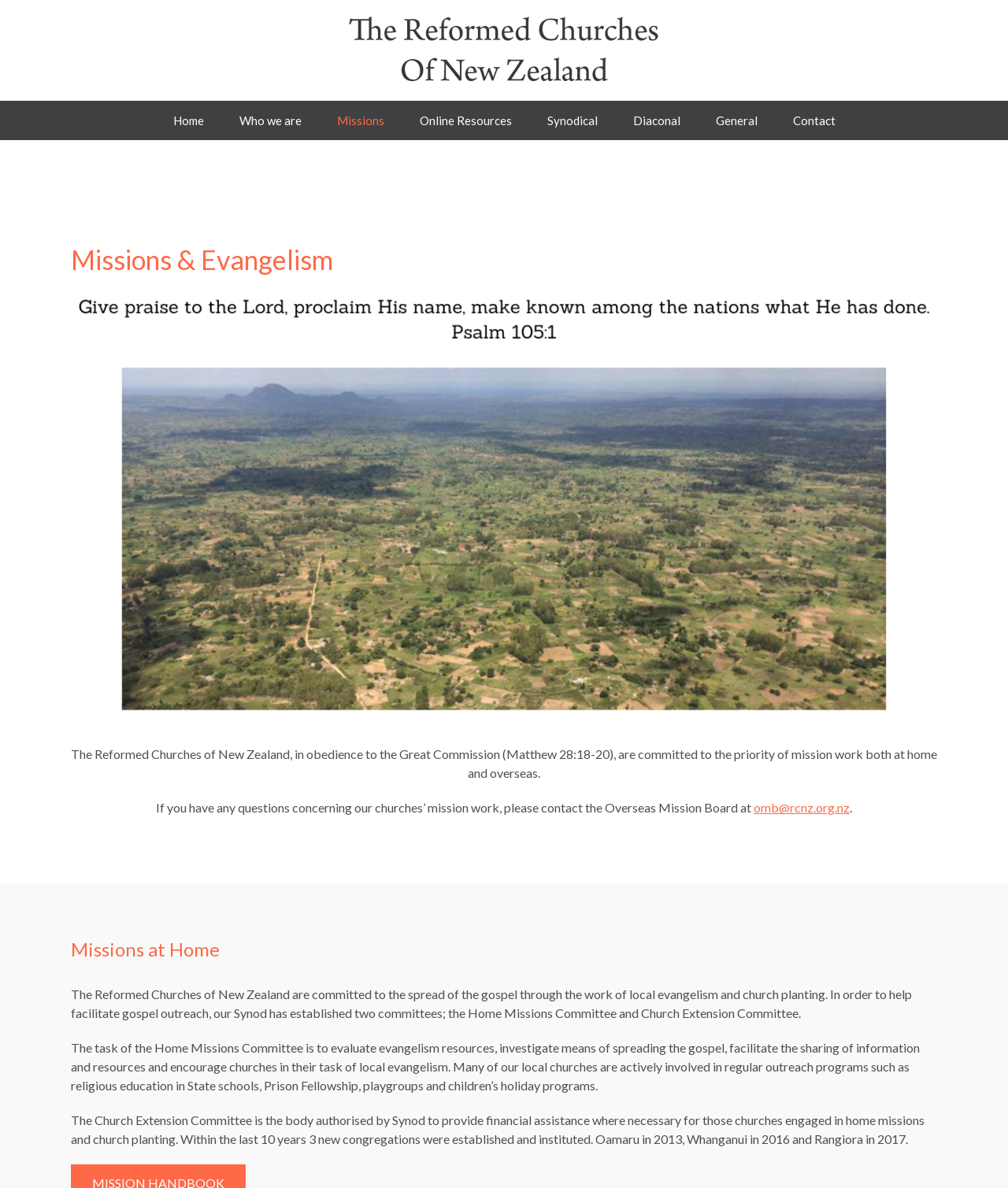Locate and provide the bounding box coordinates for the HTML element that matches this description: "Targeted Solutions by Industry".

None